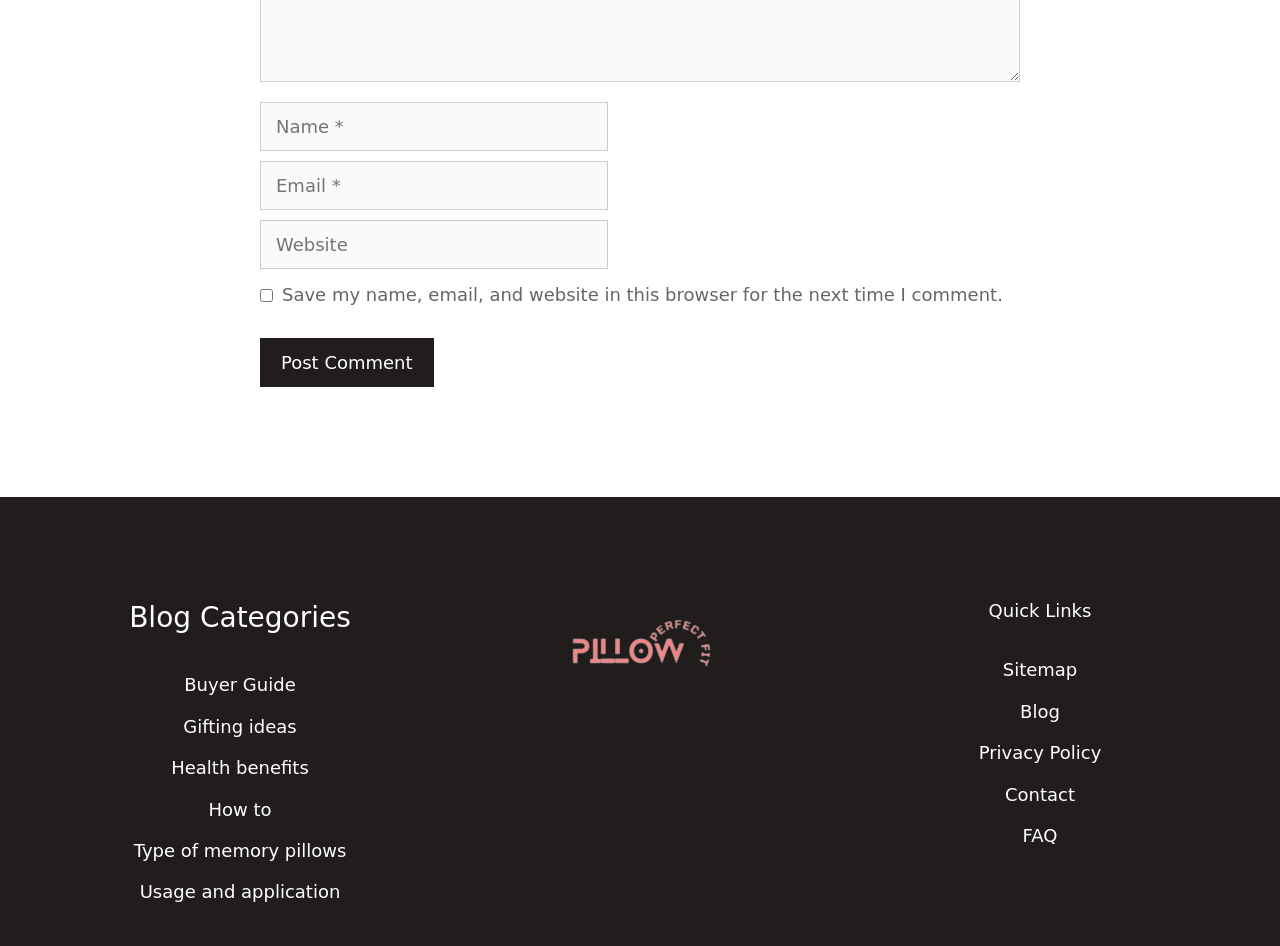What is the purpose of the checkbox?
Give a detailed explanation using the information visible in the image.

The checkbox is labeled as 'Save my name, email, and website in this browser for the next time I comment.' This suggests that its purpose is to save the user's comment information for future use.